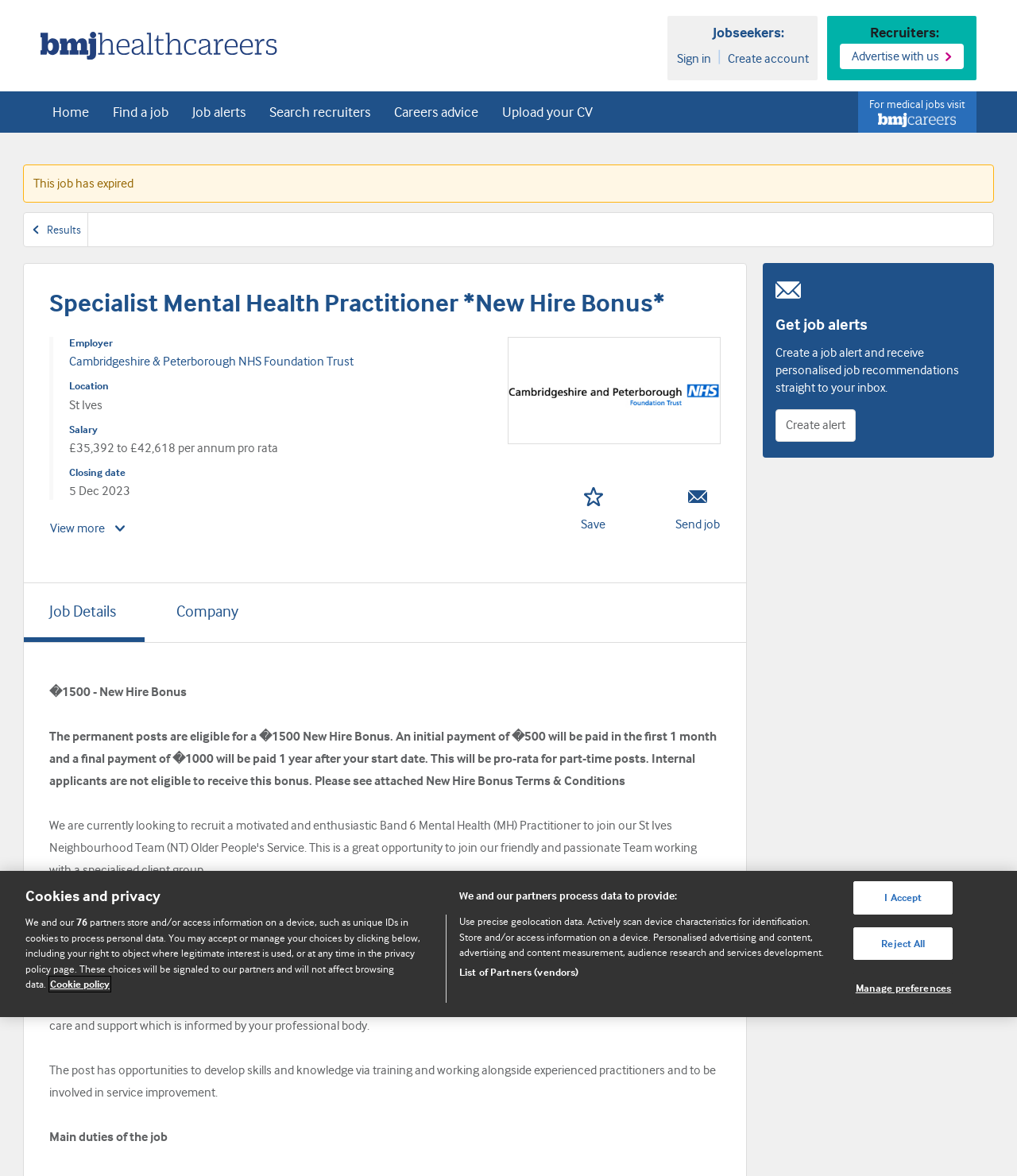What is the salary range of the job posting?
Using the information from the image, provide a comprehensive answer to the question.

I determined the salary range by looking at the description list detail element with the text '£35,392 to £42,618 per annum pro rata' which is listed under the 'Salary' category.